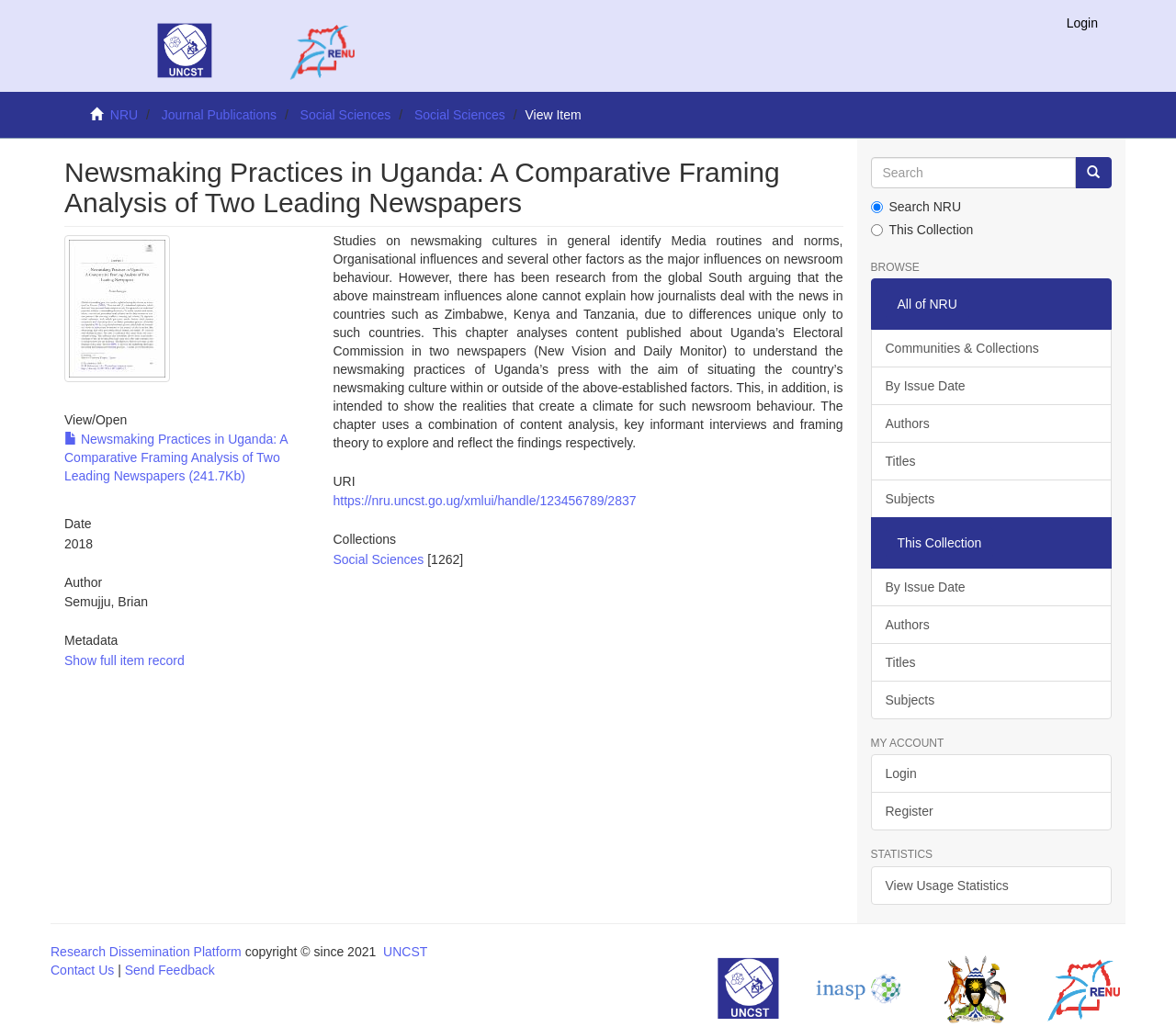Determine the coordinates of the bounding box for the clickable area needed to execute this instruction: "Search for something".

[0.74, 0.153, 0.915, 0.183]